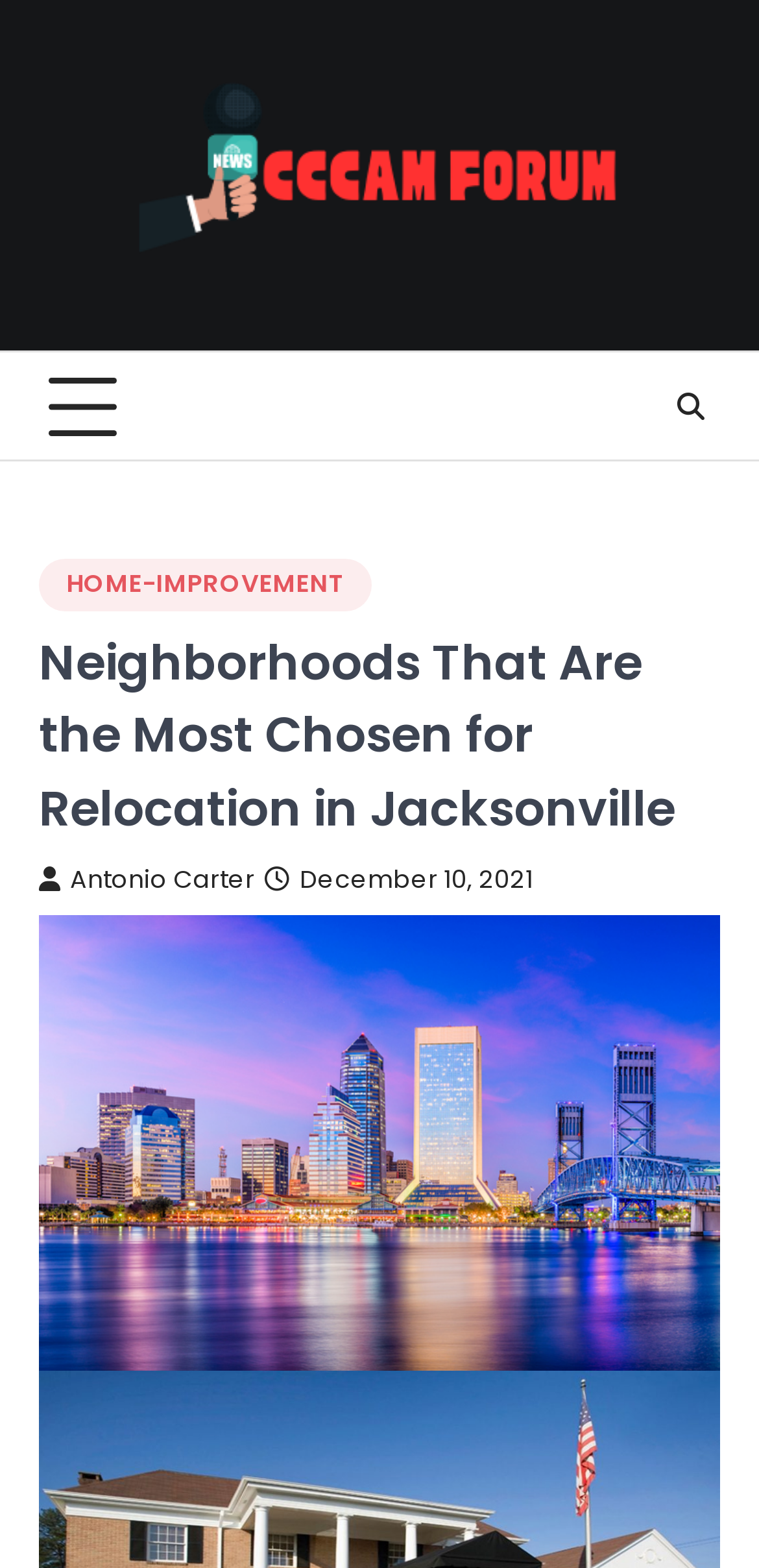Refer to the image and provide an in-depth answer to the question: 
What is the category of the article?

The category of the article can be found in the top-right corner of the webpage, where there is a link with the text 'HOME-IMPROVEMENT' and an icon with the Unicode character ''.